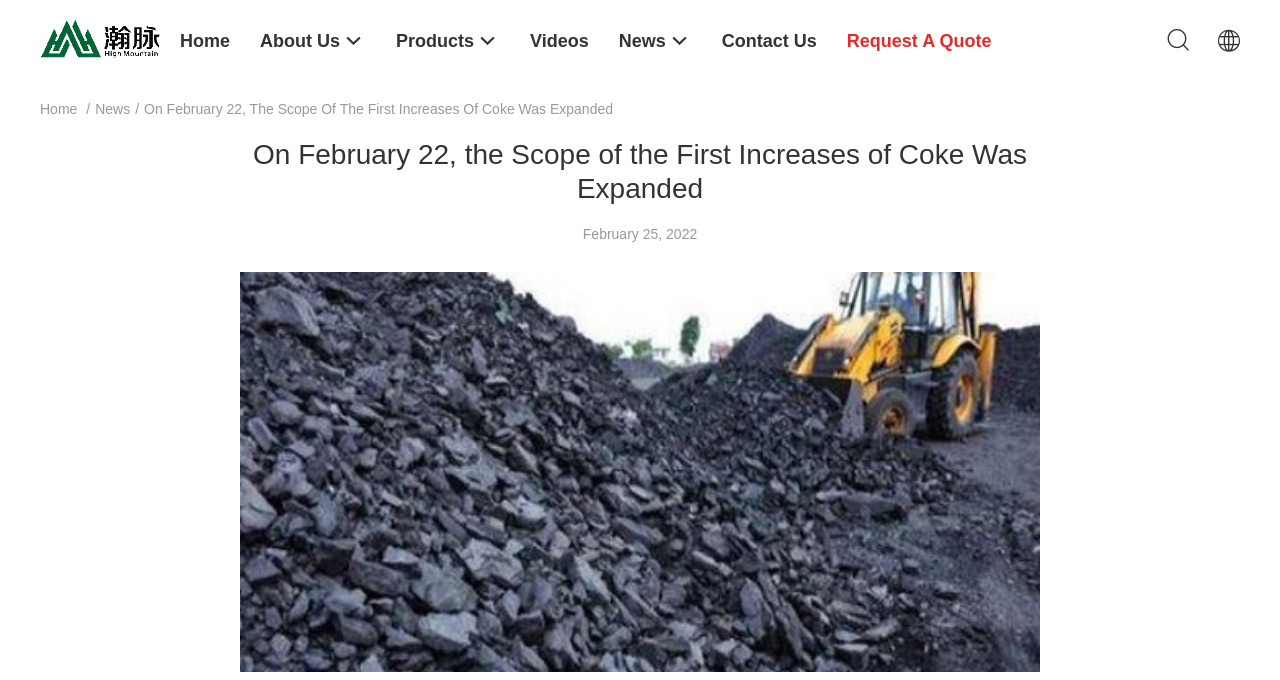Pinpoint the bounding box coordinates of the area that must be clicked to complete this instruction: "request a quote".

[0.662, 0.0, 0.775, 0.118]